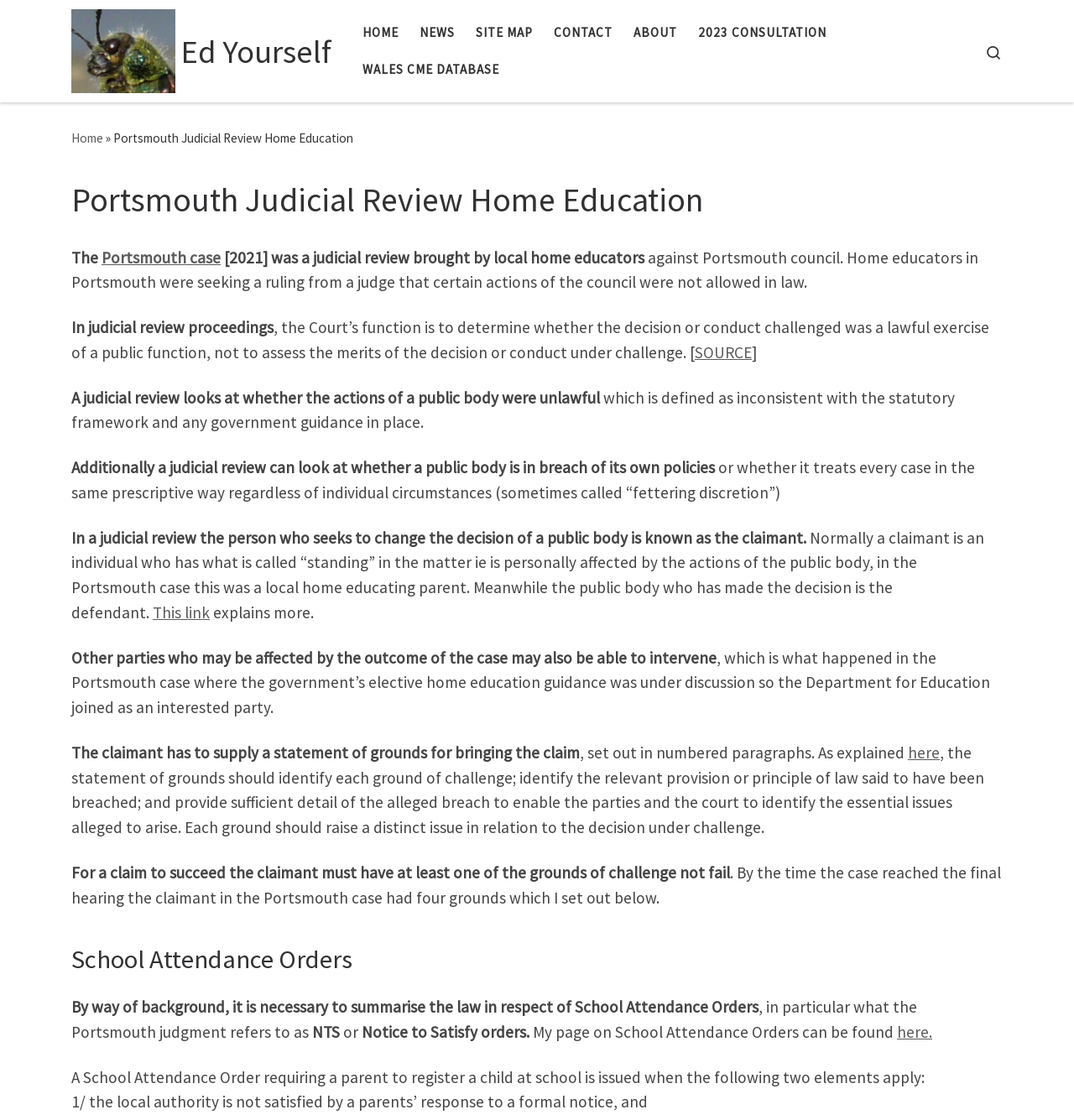Please pinpoint the bounding box coordinates for the region I should click to adhere to this instruction: "Learn about 'SOURCE'".

[0.647, 0.306, 0.7, 0.324]